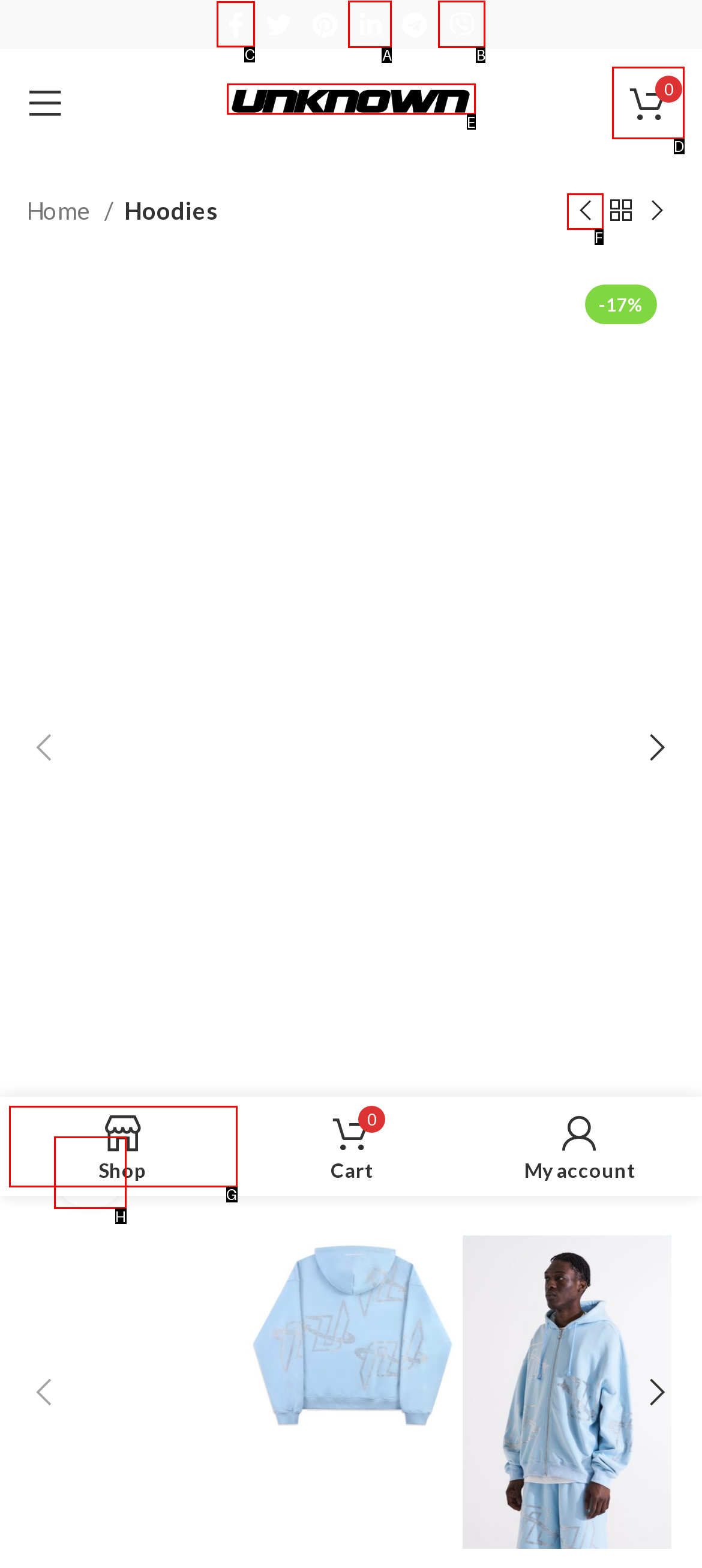Determine the correct UI element to click for this instruction: Open Facebook social link. Respond with the letter of the chosen element.

C